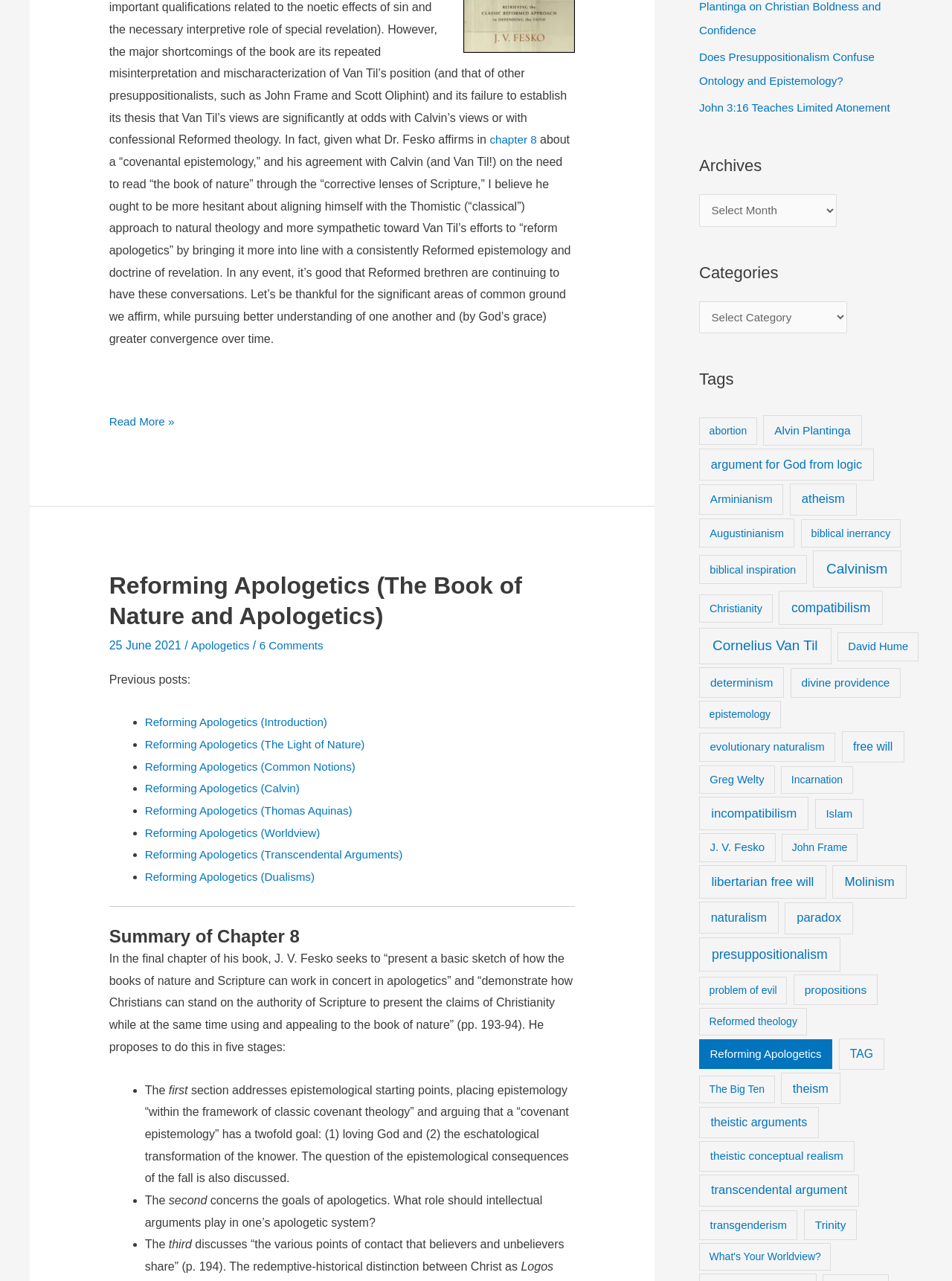Provide the bounding box coordinates for the area that should be clicked to complete the instruction: "Open the 'Archives' dropdown menu".

[0.734, 0.155, 0.885, 0.181]